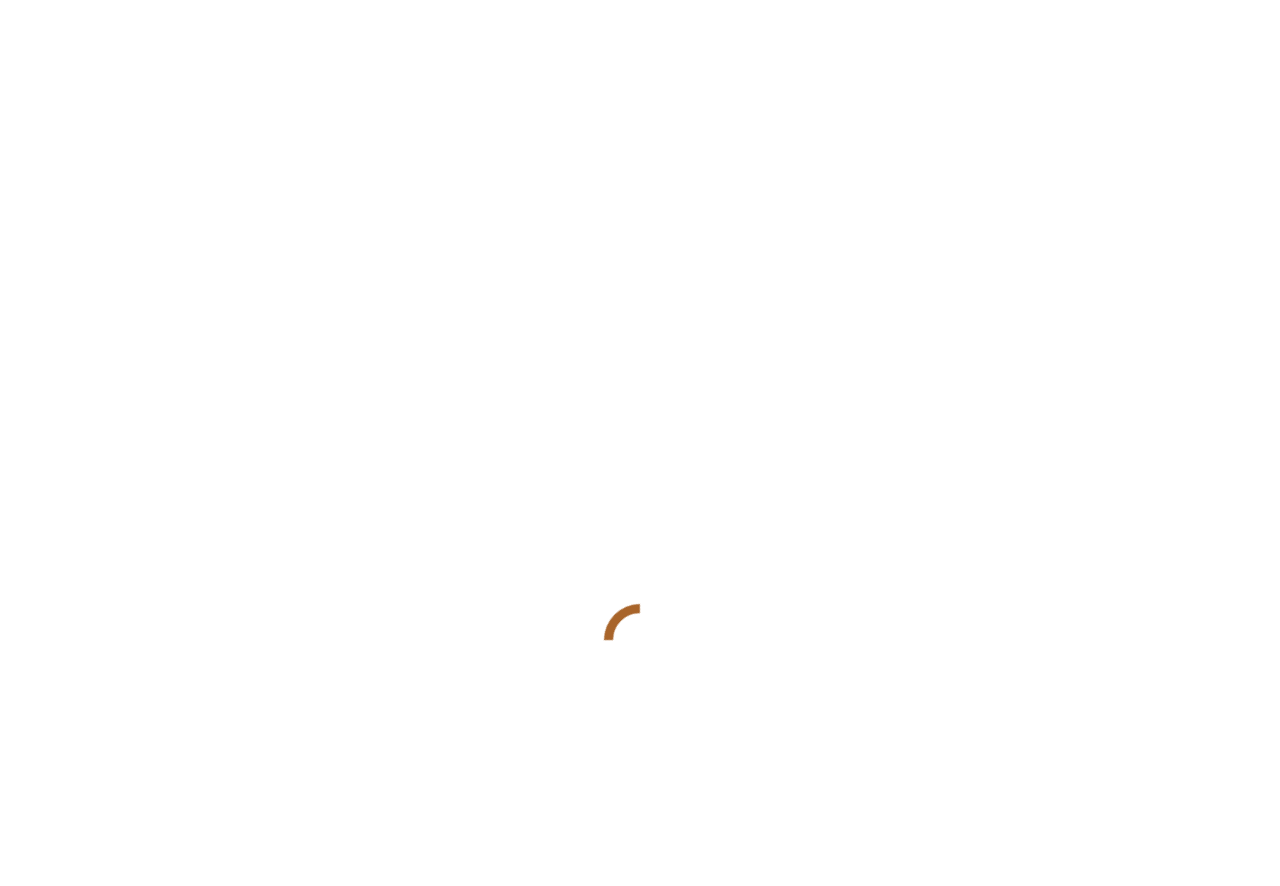What is the name of the company behind NASA's rocket project?
Answer the question with as much detail as you can, using the image as a reference.

The answer can be found in the second paragraph of the article, where it is mentioned that 'Northern Territory-based Equatorial Launch Australia (ELA) owns the eastern Arnhem Land spaceport from which NASA launched a rocket early Monday morning — the US space agency’s first launch in Australia since 1995.'